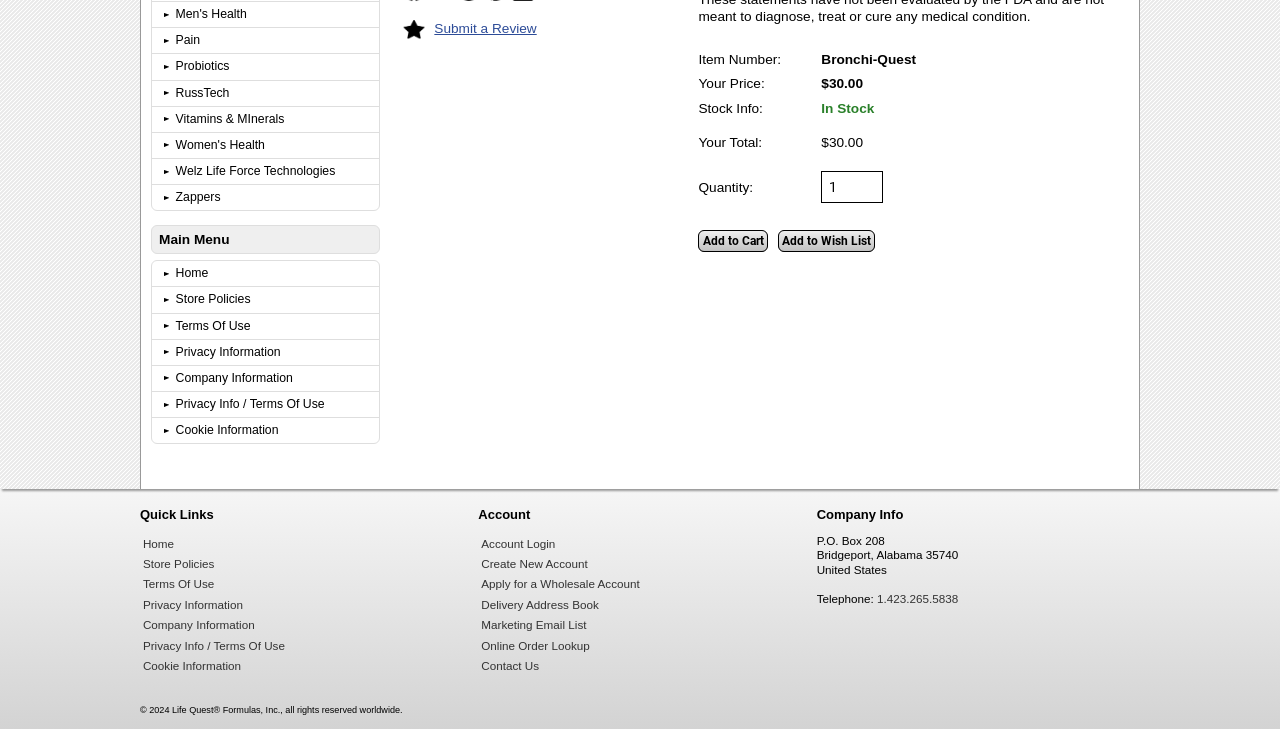Identify the bounding box for the UI element specified in this description: "Store Policies". The coordinates must be four float numbers between 0 and 1, formatted as [left, top, right, bottom].

[0.109, 0.76, 0.362, 0.788]